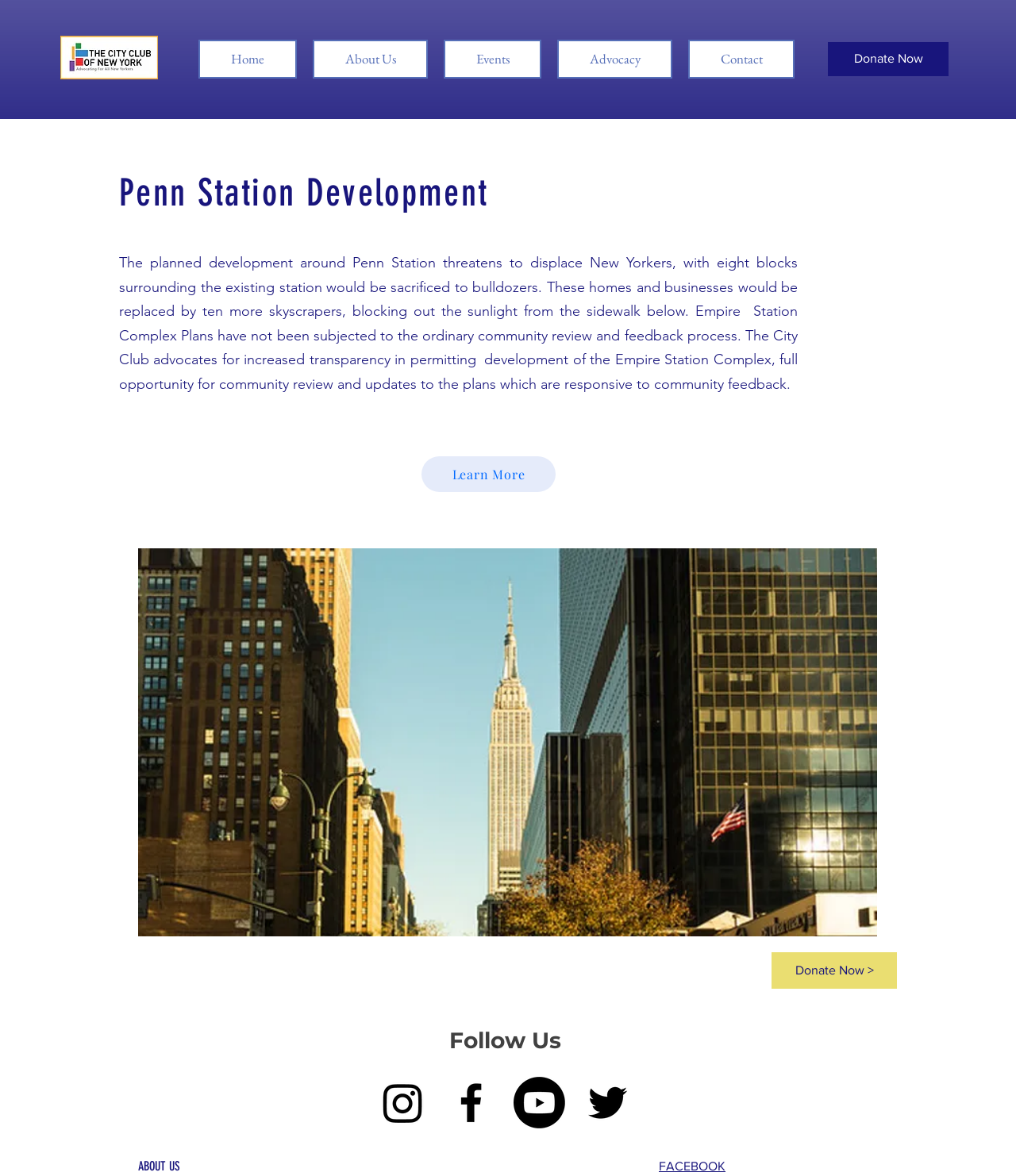Please identify the bounding box coordinates of the area that needs to be clicked to follow this instruction: "Follow us on Instagram".

[0.371, 0.916, 0.422, 0.96]